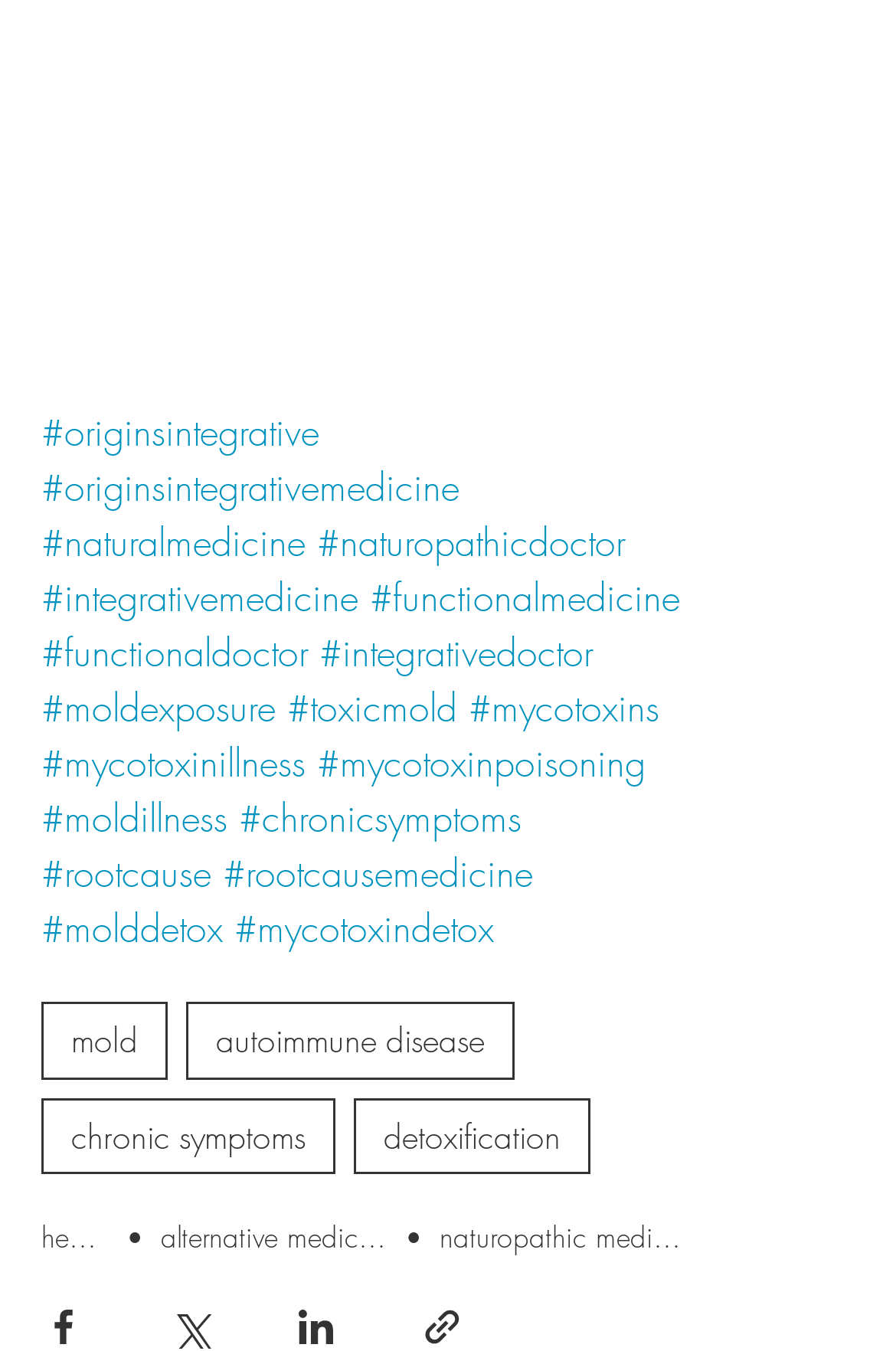Identify the bounding box coordinates of the region that should be clicked to execute the following instruction: "Click on the link to read about chronic symptoms".

[0.267, 0.587, 0.582, 0.624]